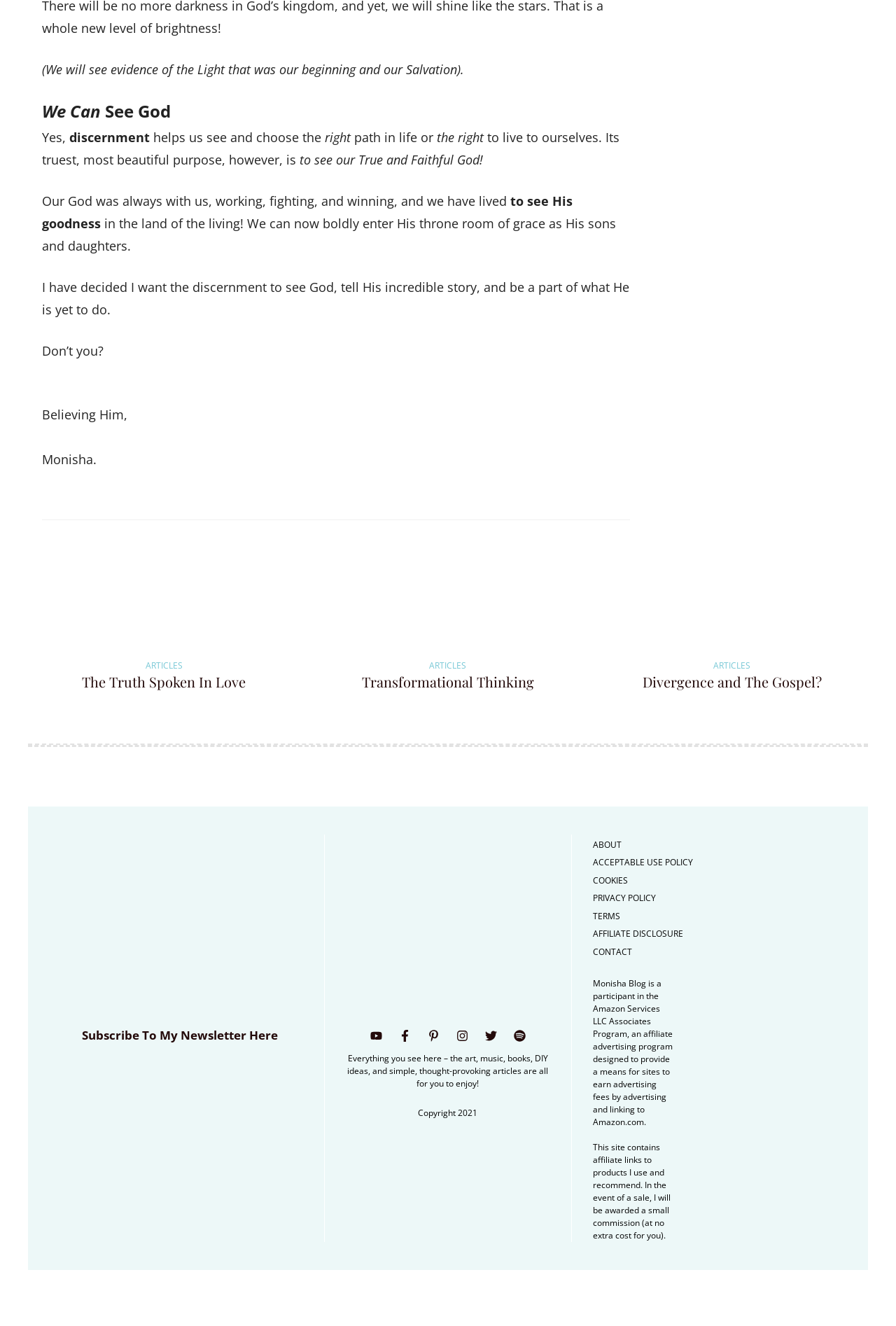Find the bounding box of the web element that fits this description: "ACCEPTABLE USE POLICY".

[0.661, 0.646, 0.773, 0.655]